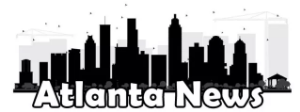What is the purpose of the graphic?
Make sure to answer the question with a detailed and comprehensive explanation.

The caption suggests that the graphic likely serves as a logo or header for a news outlet focused on Atlanta, implying that its purpose is to represent the identity of the news outlet.